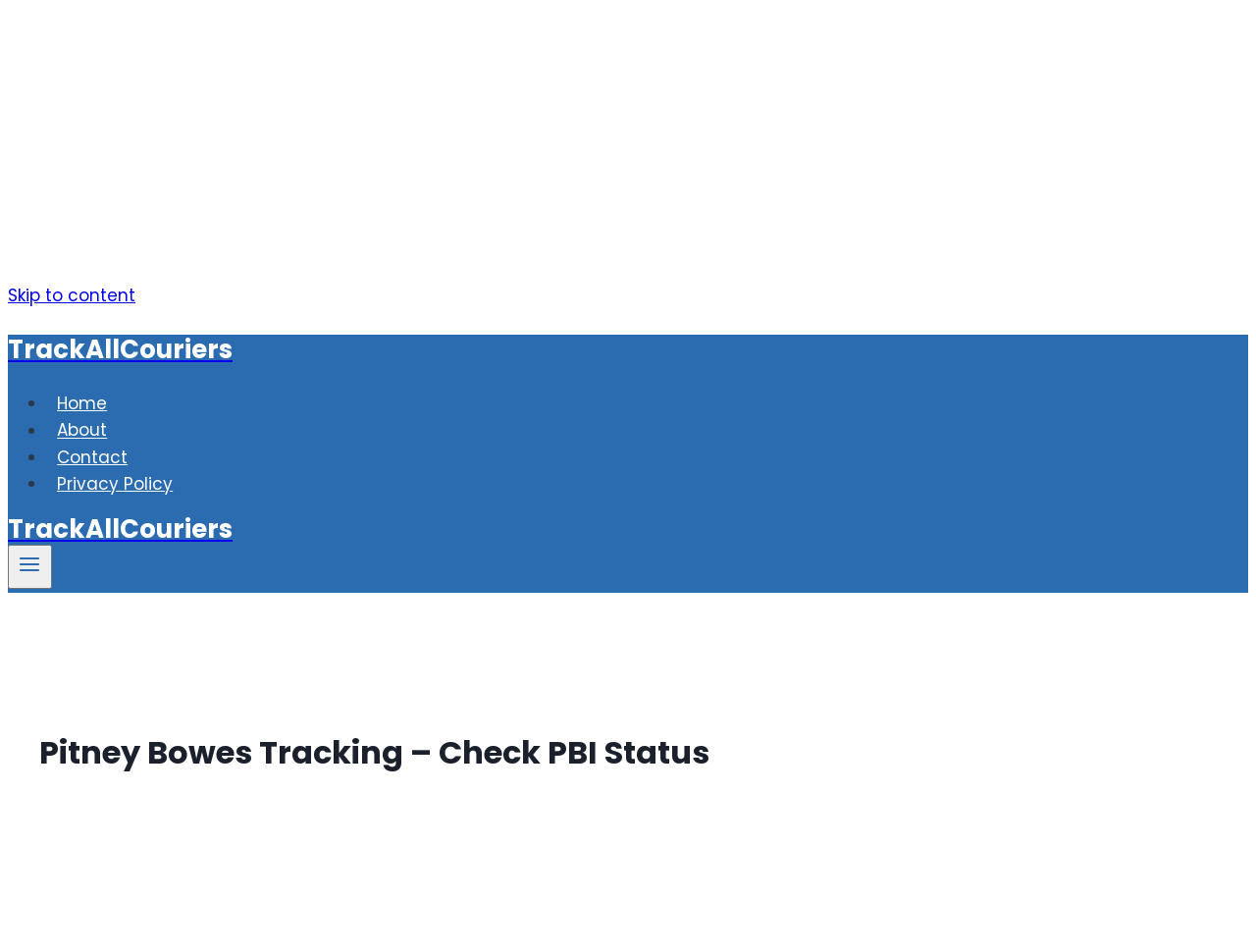Can you show the bounding box coordinates of the region to click on to complete the task described in the instruction: "click on Skip to content"?

[0.006, 0.298, 0.108, 0.323]